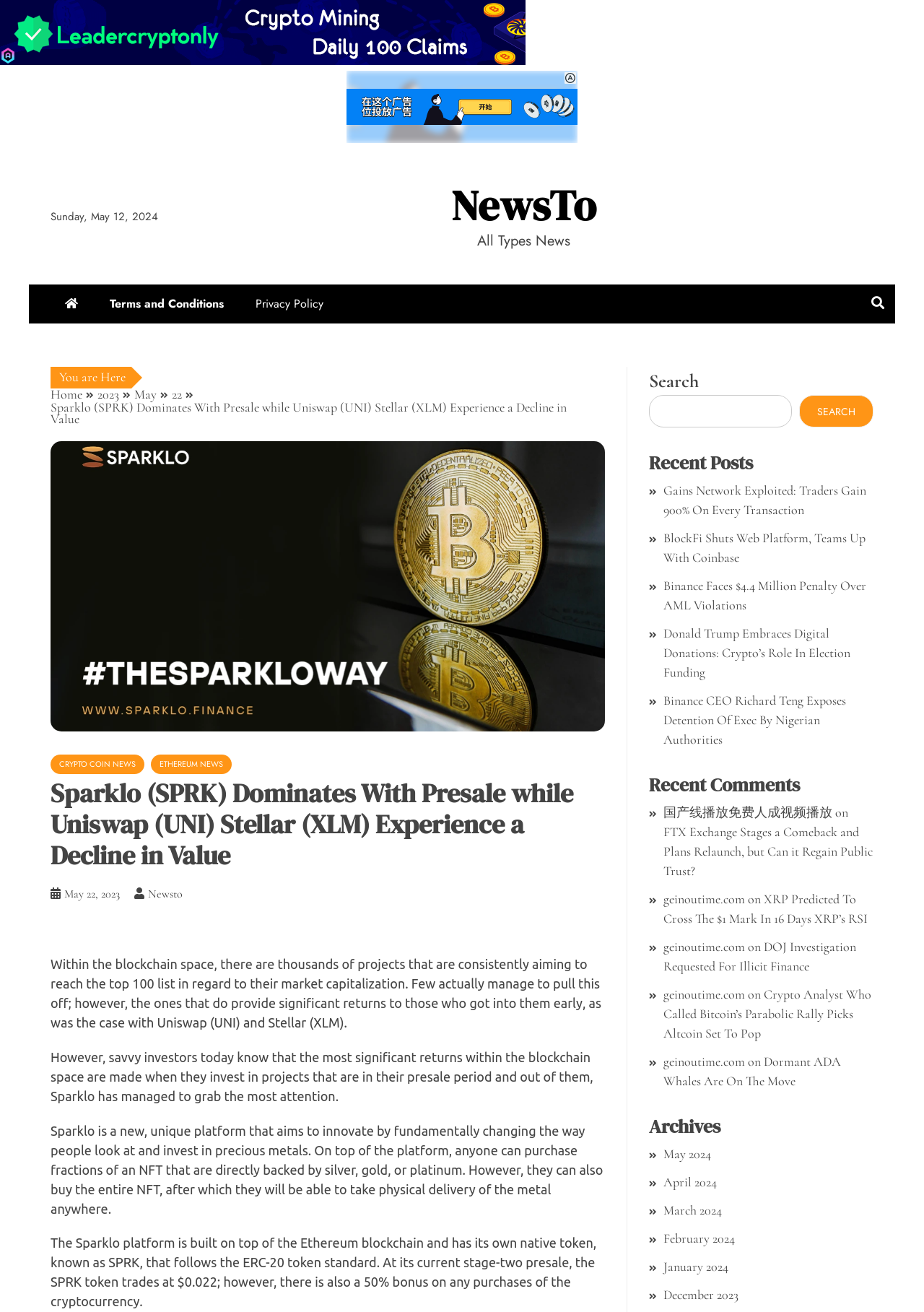Identify the bounding box for the described UI element: "Crypto Coin News".

[0.055, 0.575, 0.156, 0.59]